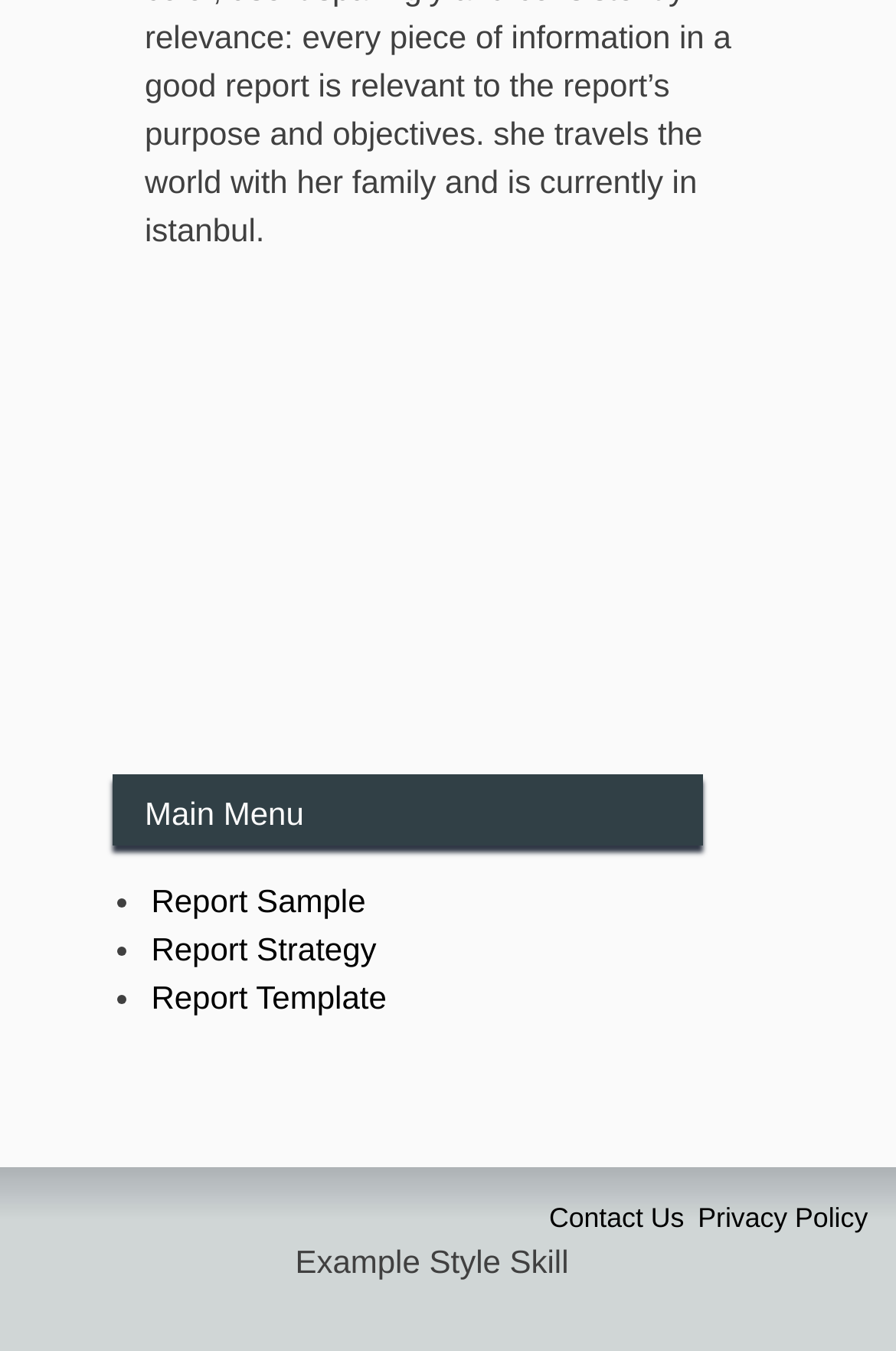What is the style skill example about?
Refer to the screenshot and deliver a thorough answer to the question presented.

The static text 'Example Style Skill' is likely an example or demonstration of a style skill, but the exact context or purpose is unclear without more information.